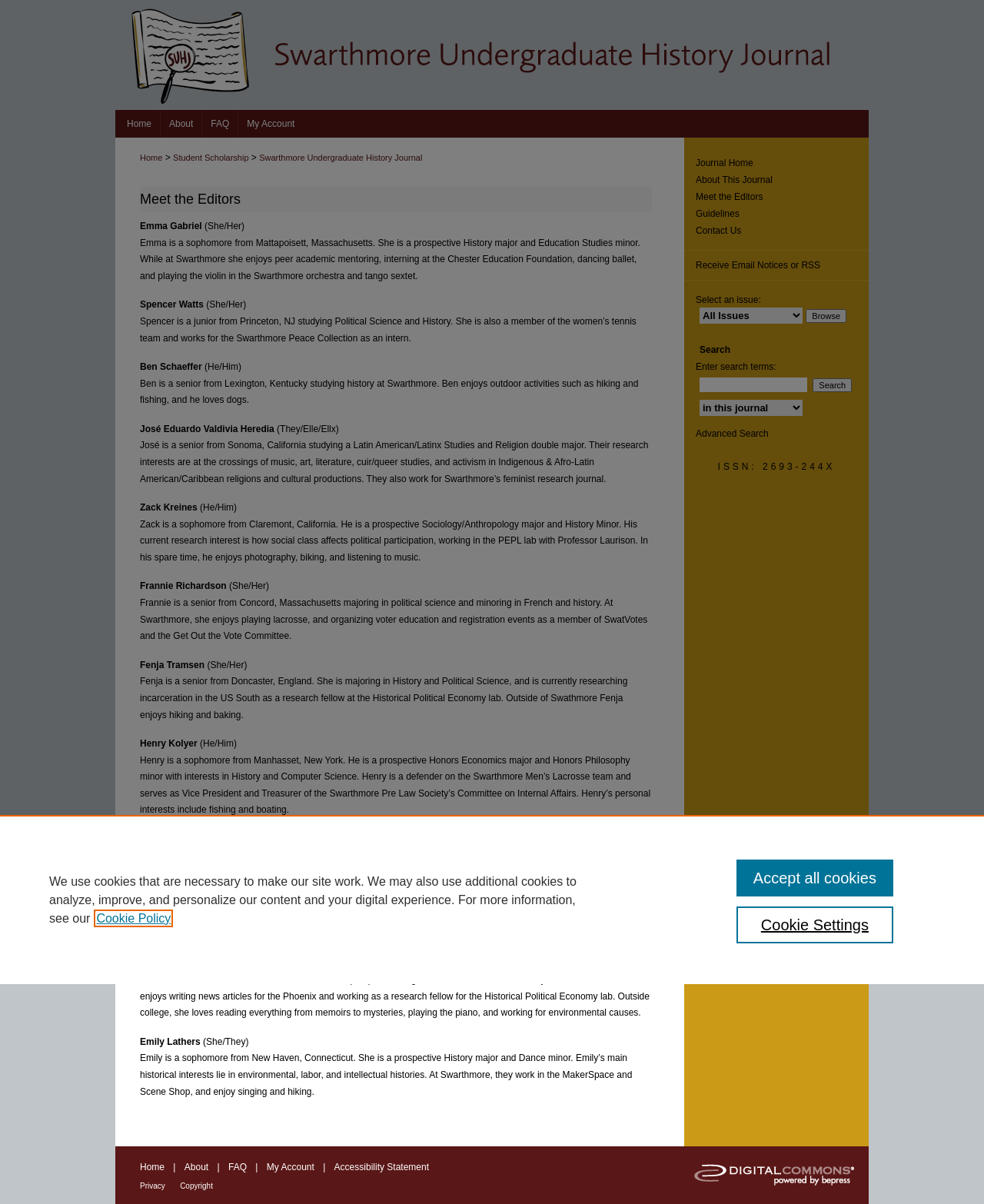Look at the image and answer the question in detail:
What is the major of Frannie Richardson?

The major of Frannie Richardson can be found in her bio, which states that she is a senior from Concord, Massachusetts majoring in political science and minoring in French and history.